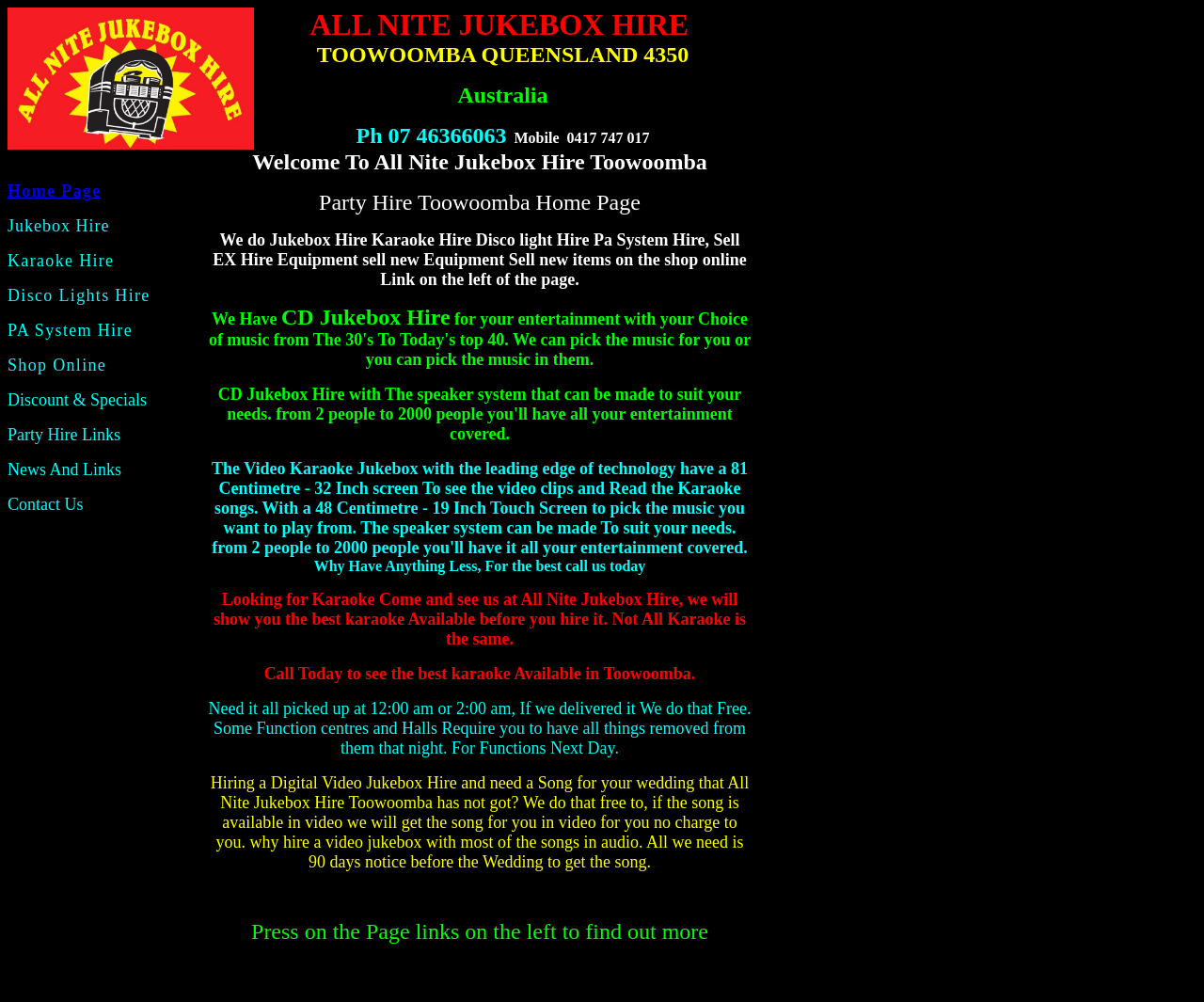Determine the bounding box for the described UI element: "PA System Hire".

[0.006, 0.32, 0.11, 0.339]